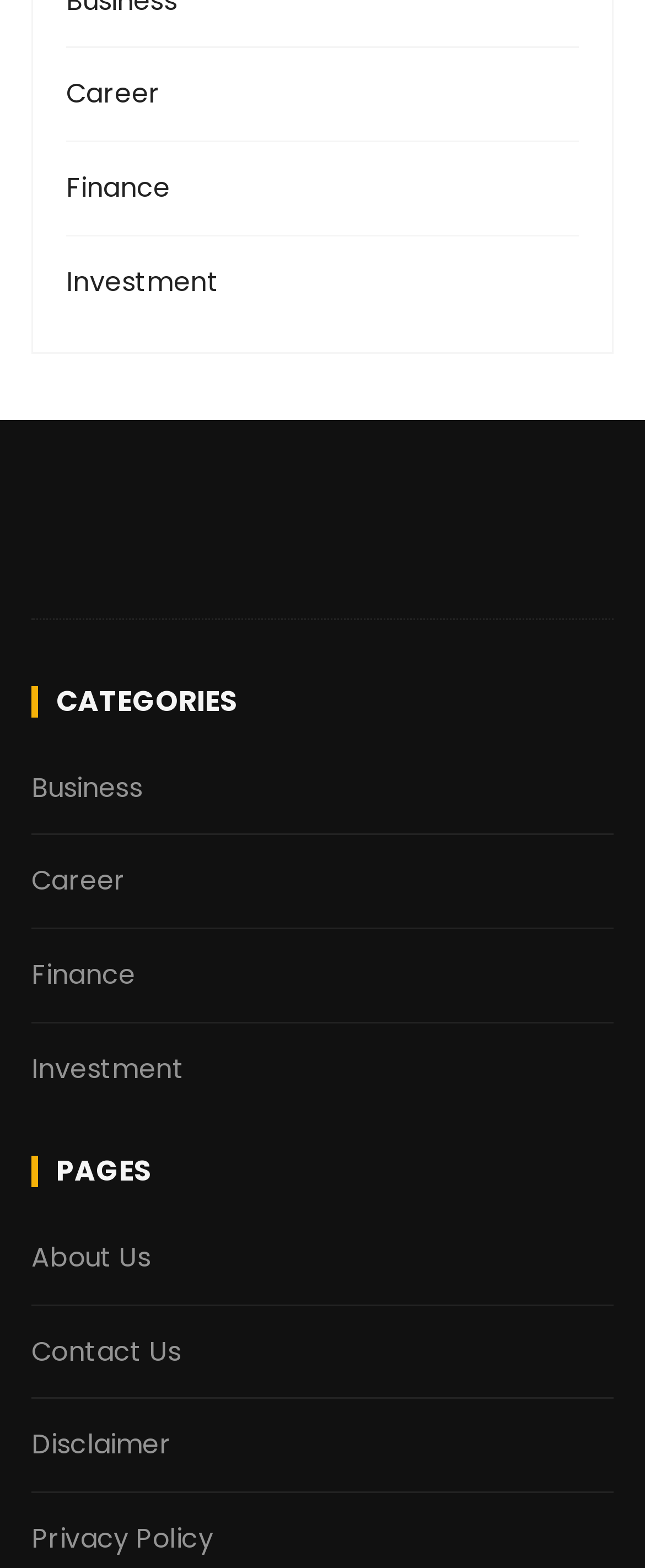Please give a short response to the question using one word or a phrase:
What is the second heading listed on the webpage?

PAGES